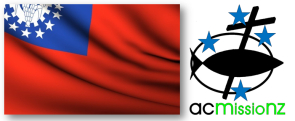Give a thorough explanation of the image.

The image features the national flag of Myanmar, showcasing a prominent blue canton adorned with a cluster of white stars, set against a backdrop of vibrant red fabric that appears to ripple, conveying a sense of movement and depth. Adjacent to the flag is the logo of "acmissionNZ," which consists of a stylized fish symbol encircled by blue stars, reflecting a connection to Christian missionary work. The logo is accompanied by the text "acmissionNZ" in a modern font, emphasizing community support and outreach. This visual representation aligns with the theme of a recent update concerning flooding in Myanmar, highlighting the need for aid and prayers in response to the ongoing humanitarian challenges faced by the country.